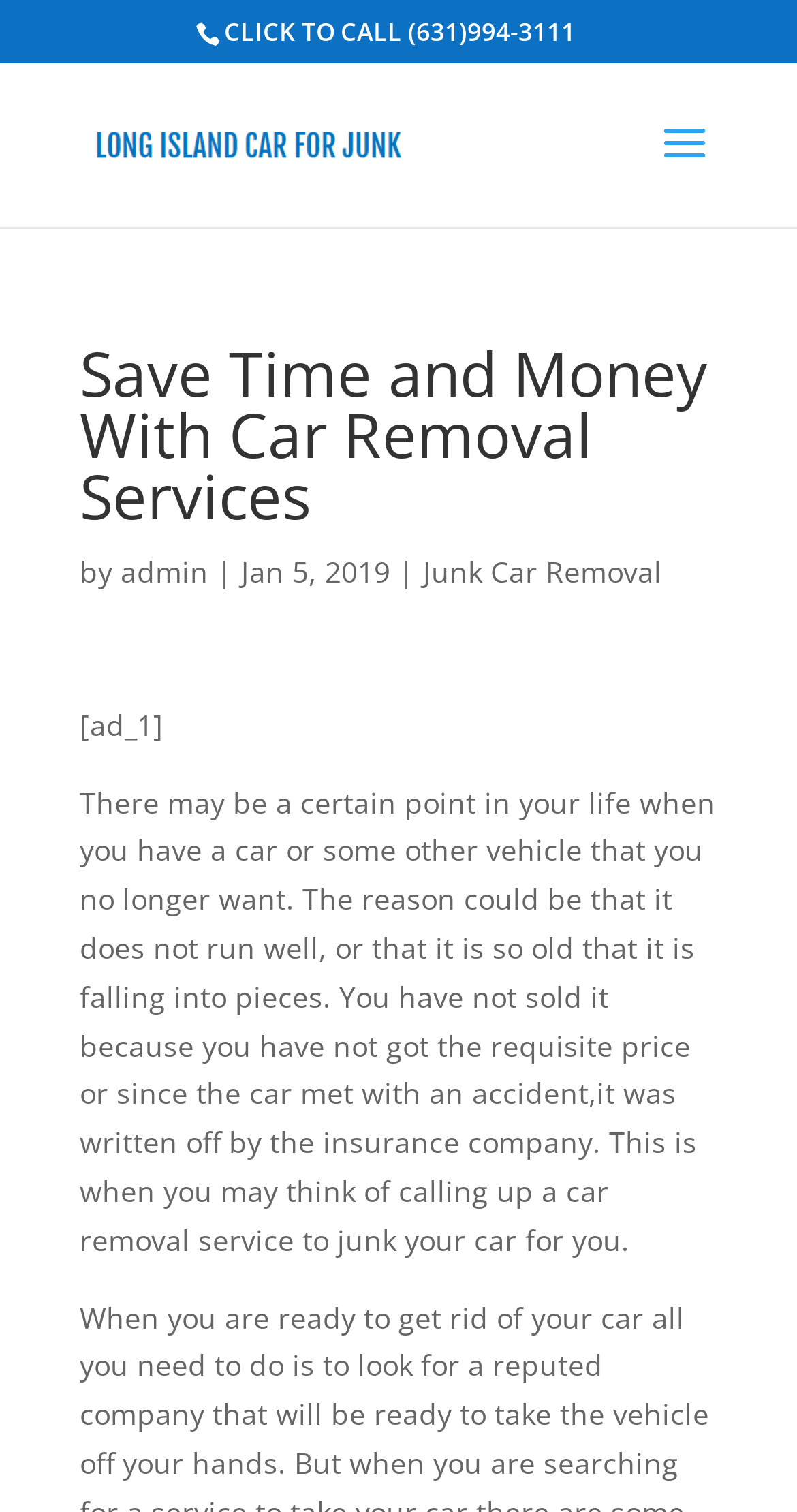What is the phone number to call for car removal services?
Could you give a comprehensive explanation in response to this question?

The phone number can be found on the top of the webpage, in a clickable link that says 'CLICK TO CALL (631)994-3111'.